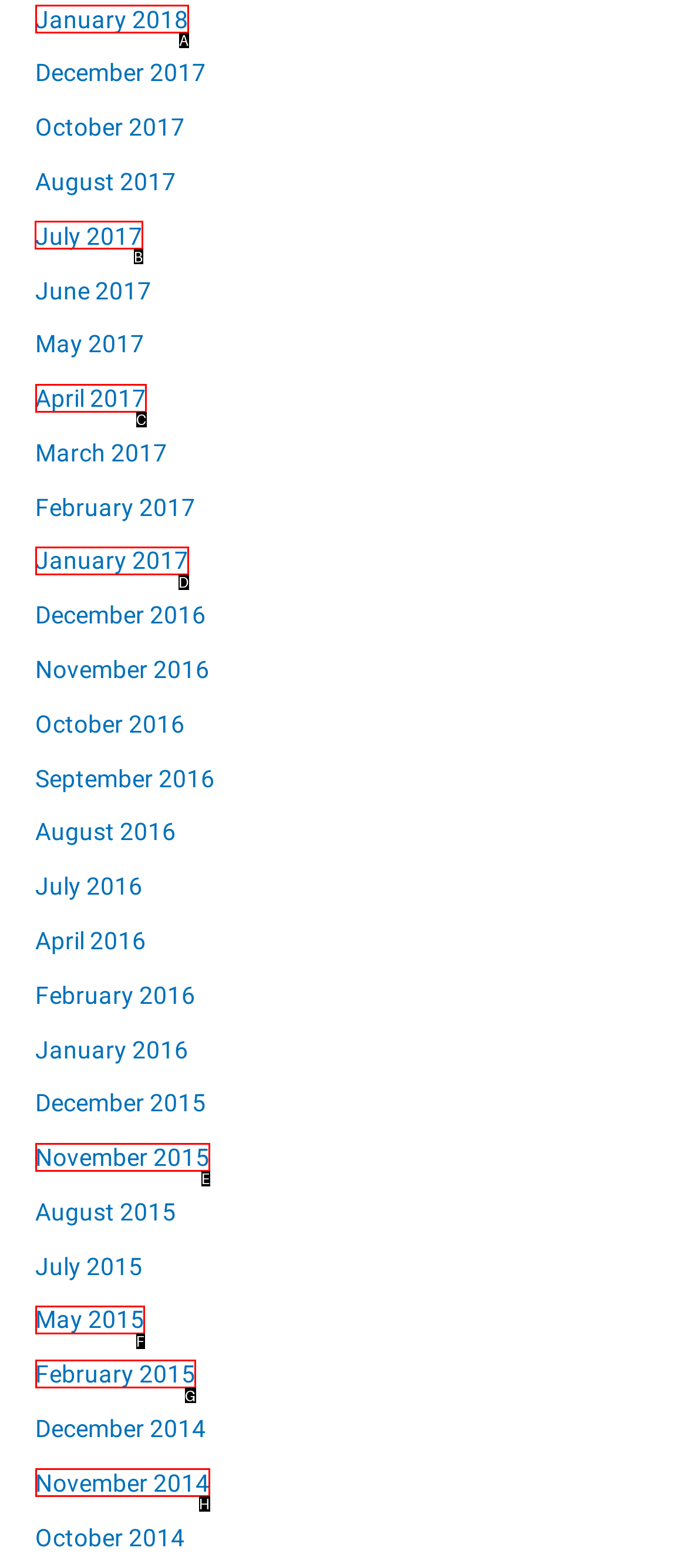What is the letter of the UI element you should click to check July 2017? Provide the letter directly.

B